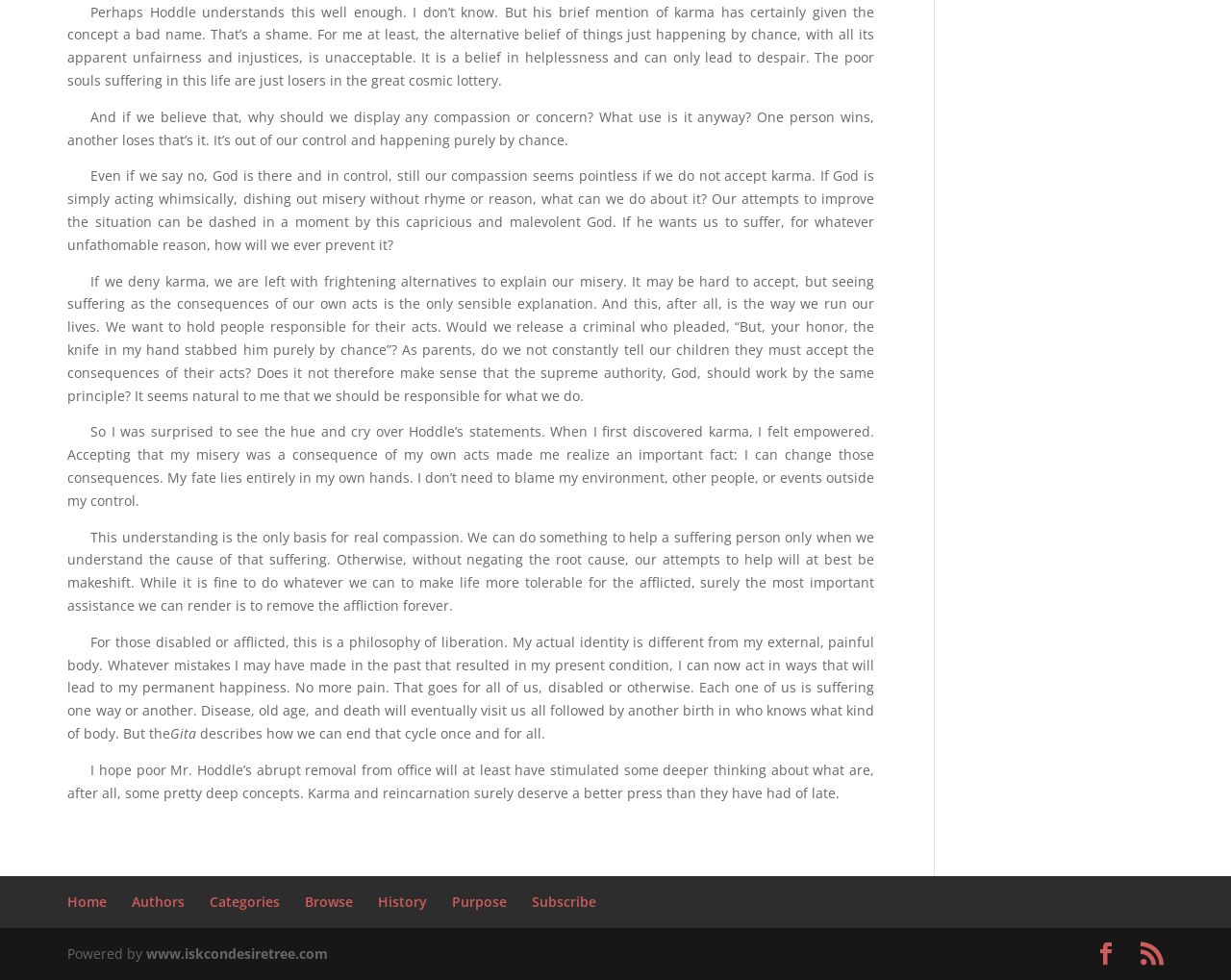Based on the visual content of the image, answer the question thoroughly: What is the purpose of understanding karma?

According to the author, understanding karma allows individuals to take control of their lives and make positive changes. It enables them to recognize that their suffering is a consequence of their own actions and to take responsibility for changing their circumstances.